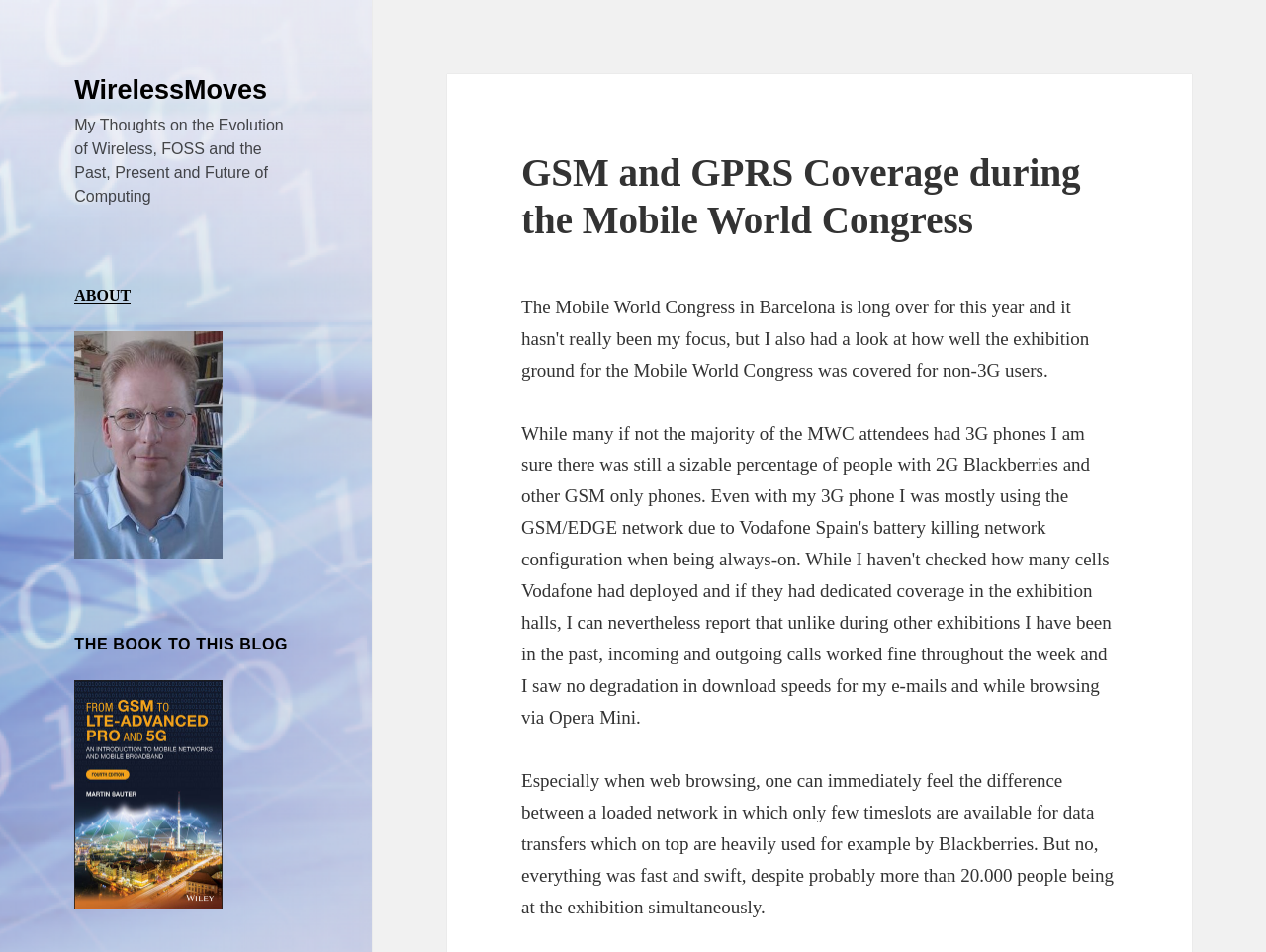Construct a thorough caption encompassing all aspects of the webpage.

The webpage is about GSM and GPRS coverage during the Mobile World Congress, with a focus on the author's personal experience. At the top left, there is a link to "WirelessMoves" and a static text describing the author's thoughts on the evolution of wireless technology. Below this, there is a link to "ABOUT" and an image of the author.

To the right of the author's image, there is a heading "THE BOOK TO THIS BLOG" and a link with an image, which appears to be a book cover. Above this link, there is a header that spans most of the width of the page, containing the title "GSM and GPRS Coverage during the Mobile World Congress".

Below the header, there is a block of text that describes the author's experience with GSM and GPRS coverage during the Mobile World Congress, mentioning the speed and reliability of the network despite a large number of people being present.